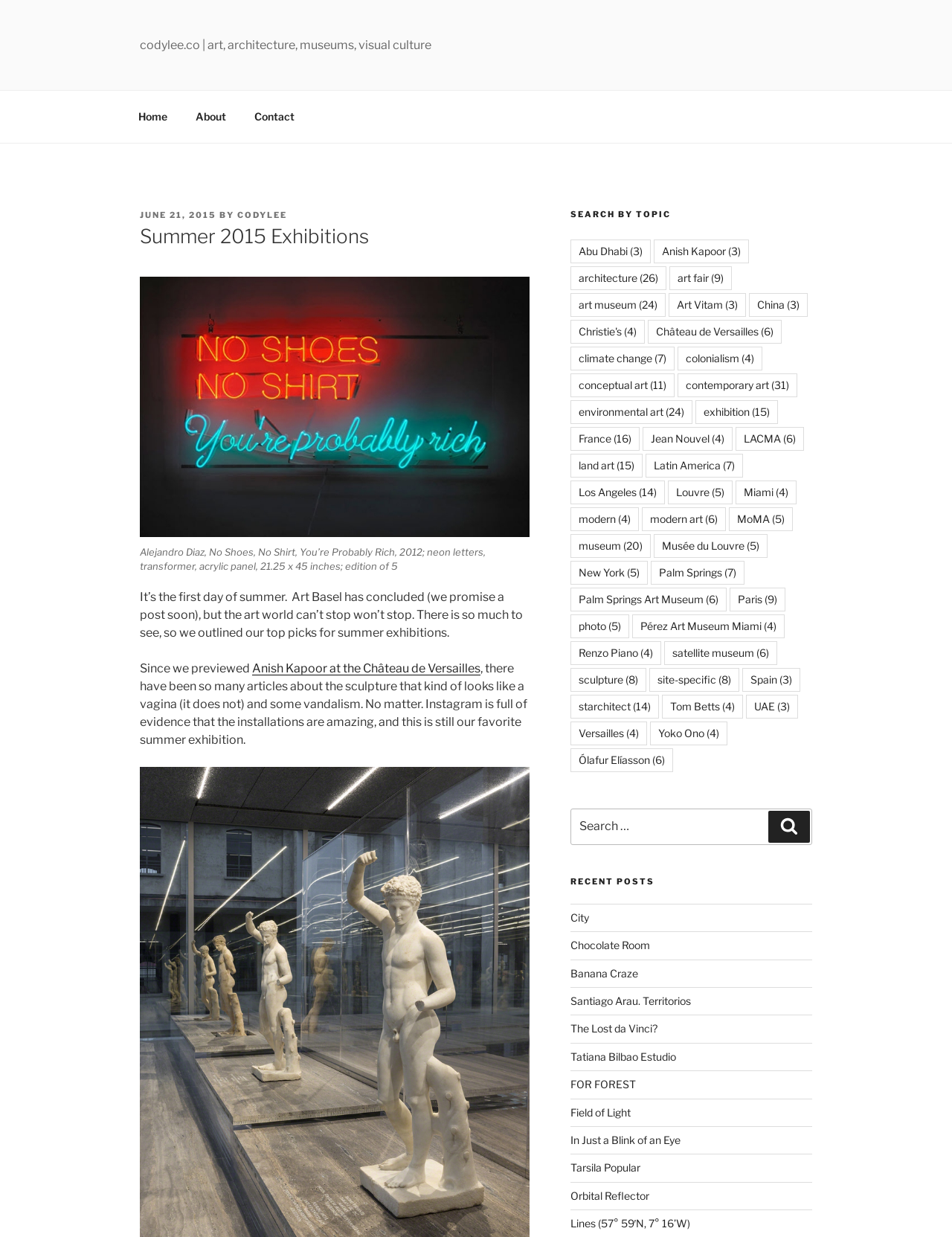Extract the main heading from the webpage content.

Summer 2015 Exhibitions